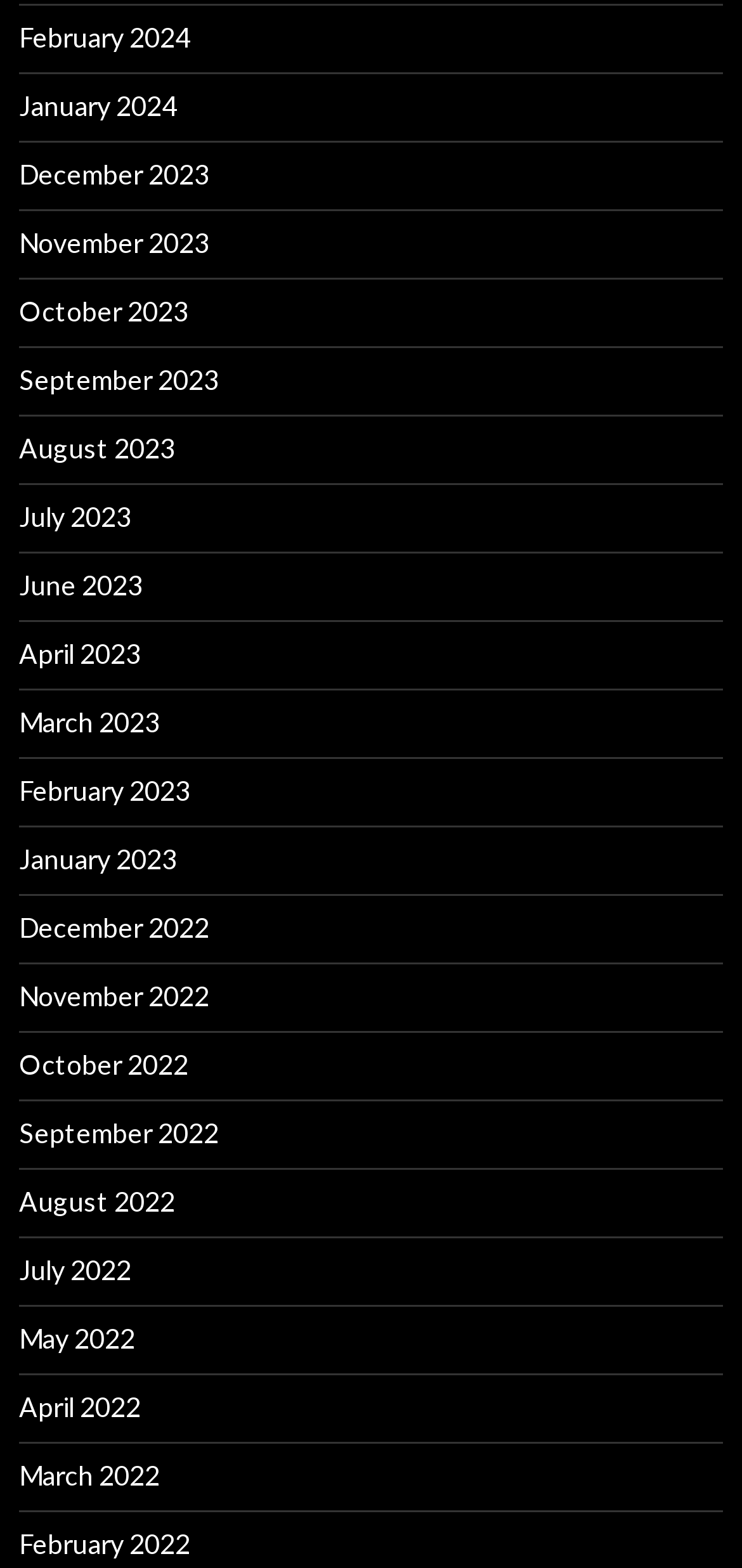Please determine the bounding box coordinates of the area that needs to be clicked to complete this task: 'check out Music'. The coordinates must be four float numbers between 0 and 1, formatted as [left, top, right, bottom].

None